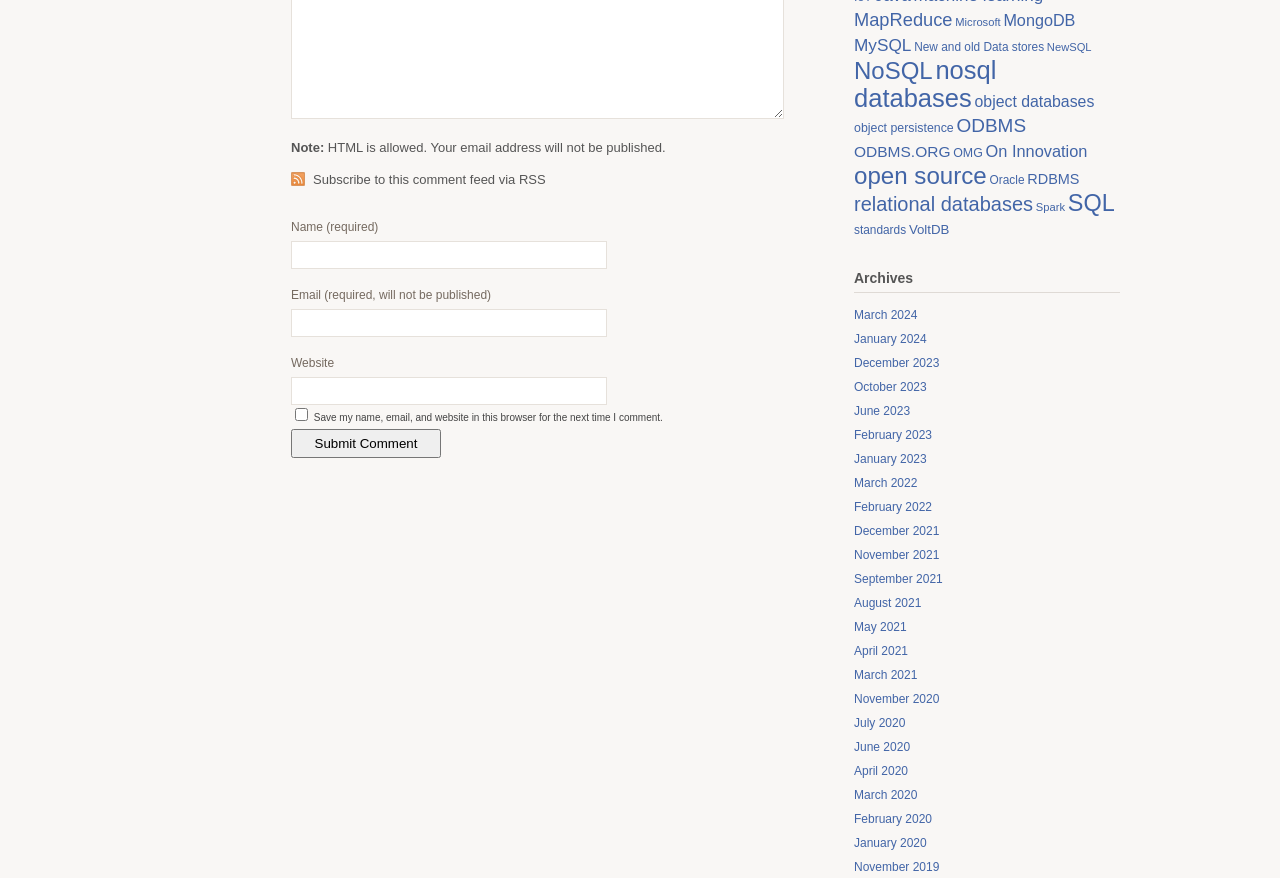Locate the bounding box coordinates of the area to click to fulfill this instruction: "Subscribe to this comment feed via RSS". The bounding box should be presented as four float numbers between 0 and 1, in the order [left, top, right, bottom].

[0.227, 0.196, 0.426, 0.213]